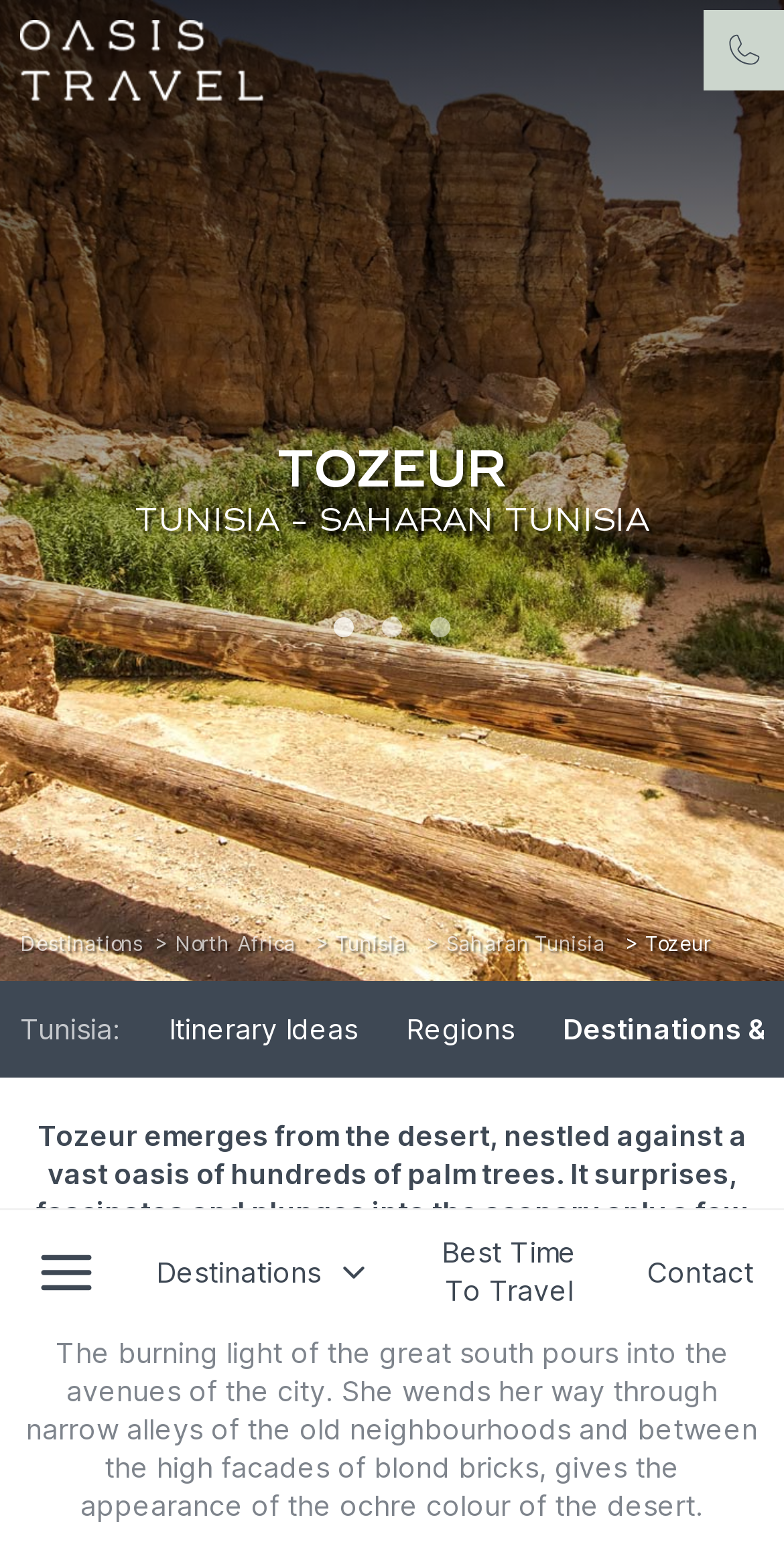How many buttons are in the top-right corner?
Provide a well-explained and detailed answer to the question.

The top-right corner of the webpage has three buttons with no text, which are likely used for social media or other external links.